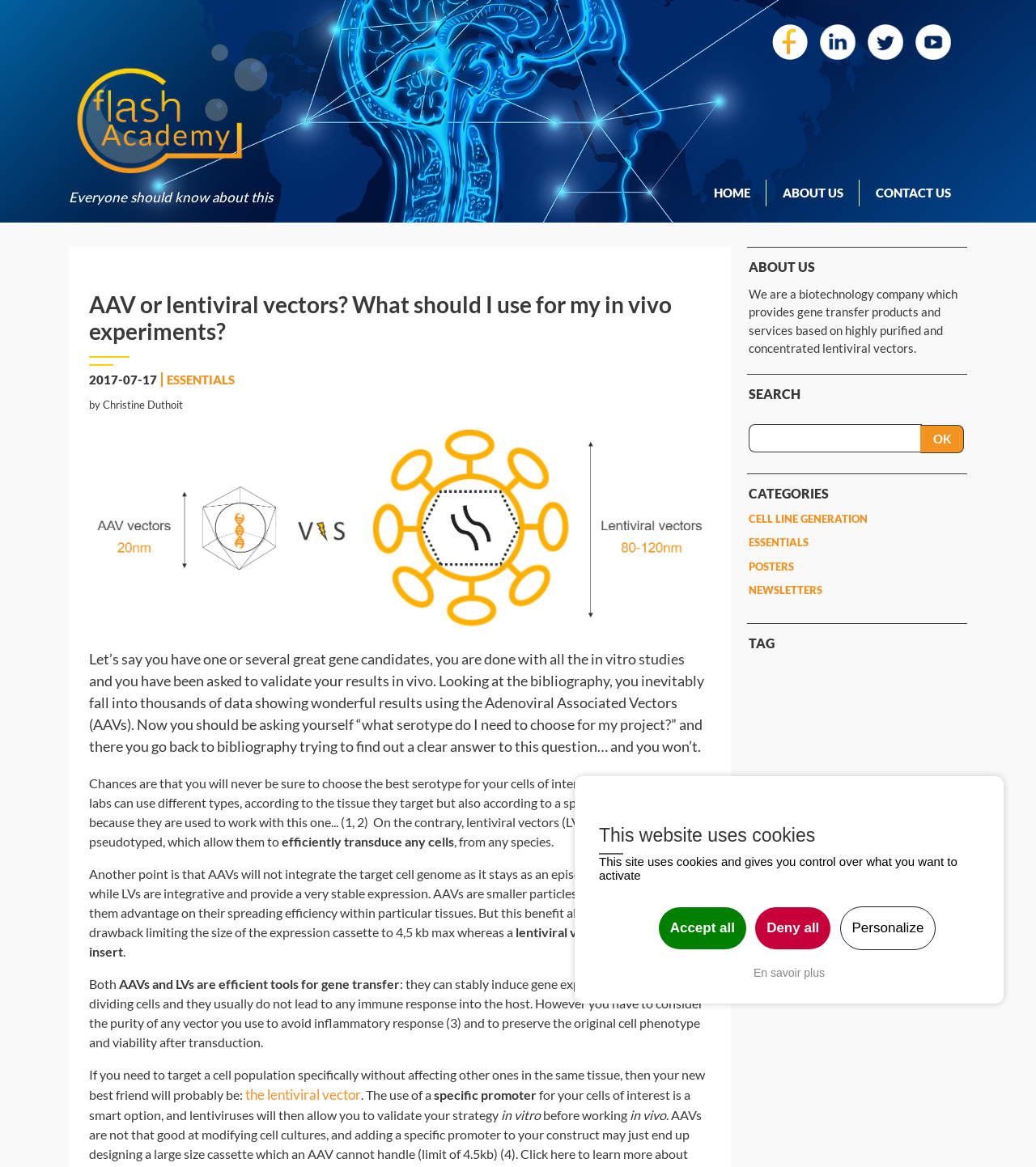Please identify and generate the text content of the webpage's main heading.

Everyone should know about this